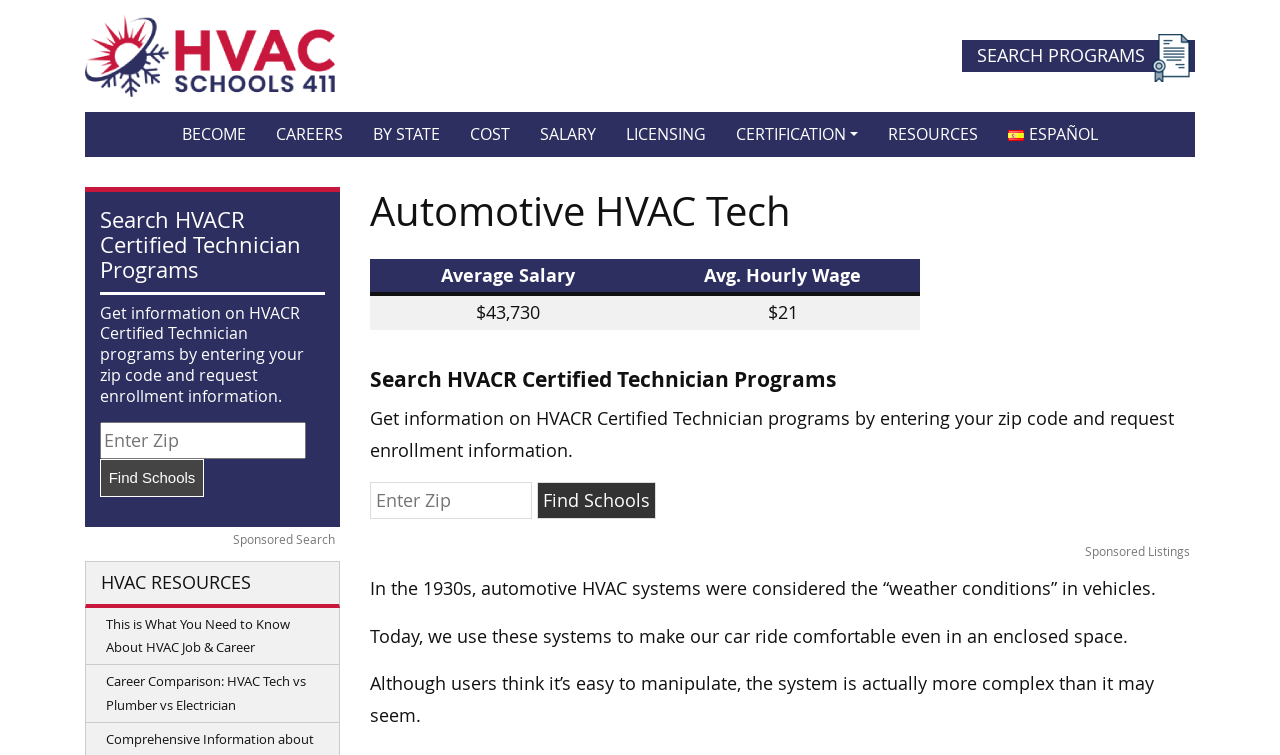Please provide a one-word or short phrase answer to the question:
What is the average salary of an Automotive HVAC Tech?

$43,730